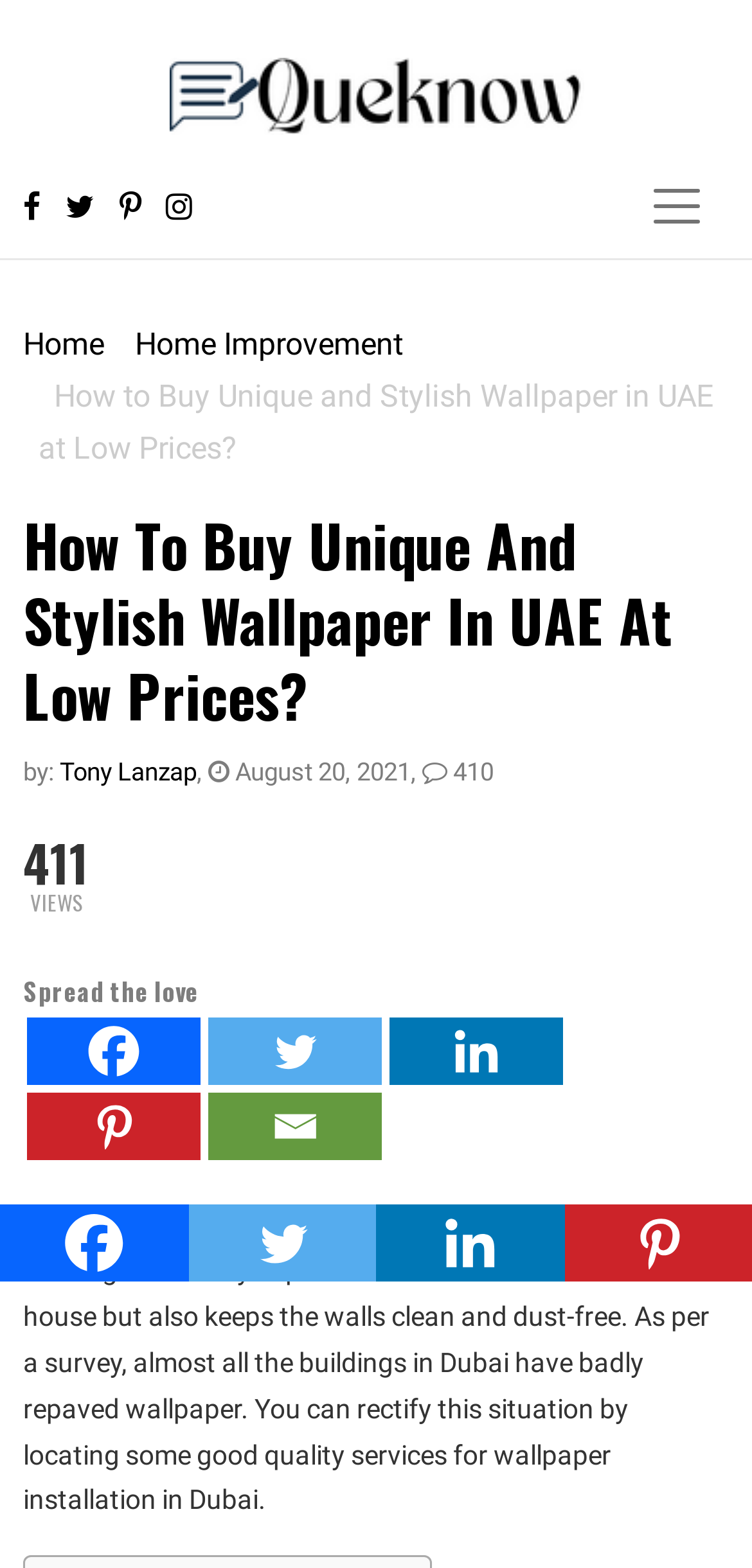What is the logo of the website?
Look at the screenshot and respond with a single word or phrase.

Queknow Logo